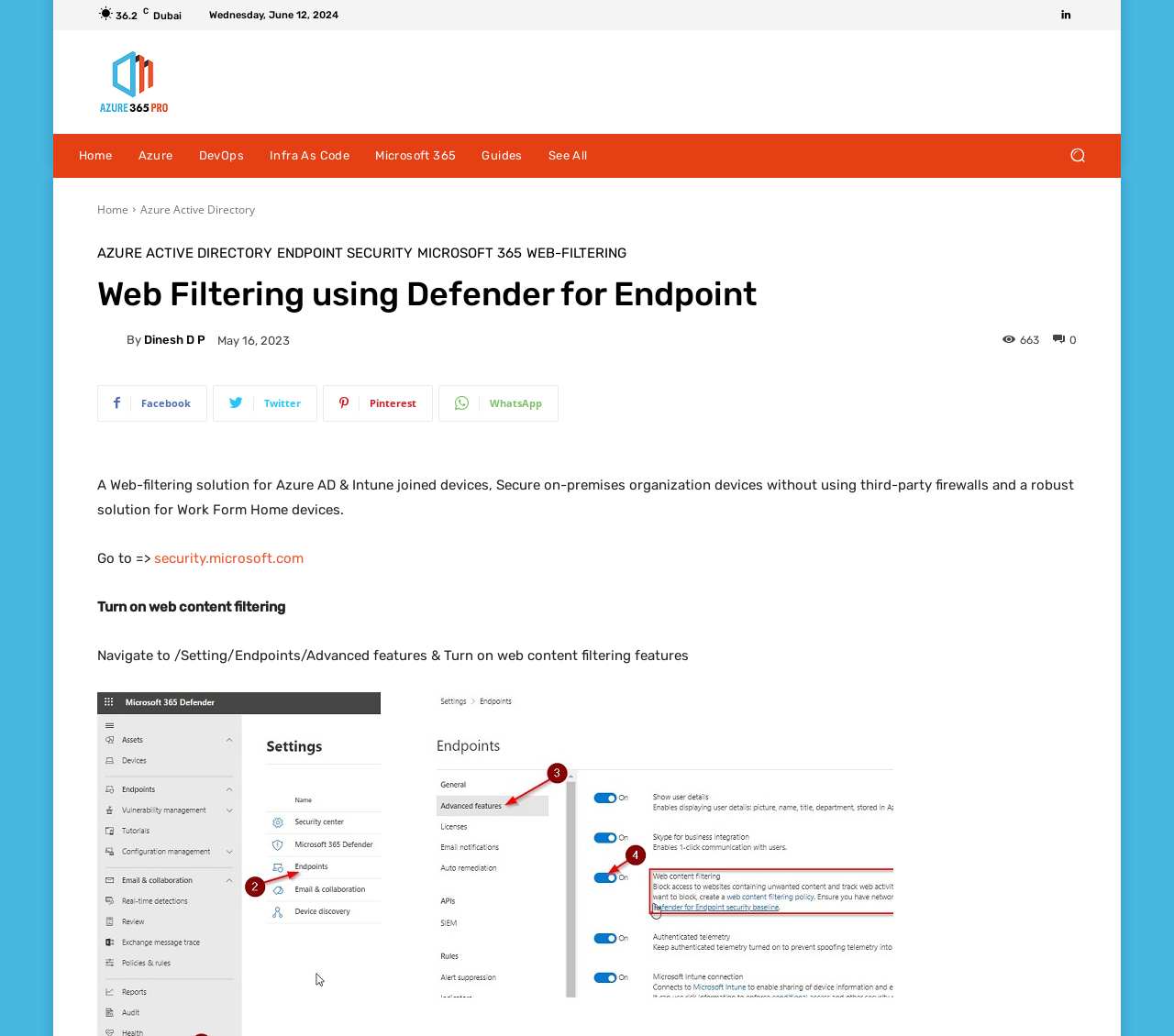Carefully observe the image and respond to the question with a detailed answer:
How many views does the article have?

I found the view count by looking at the section below the author's name, where it displays the number of views as '663'.